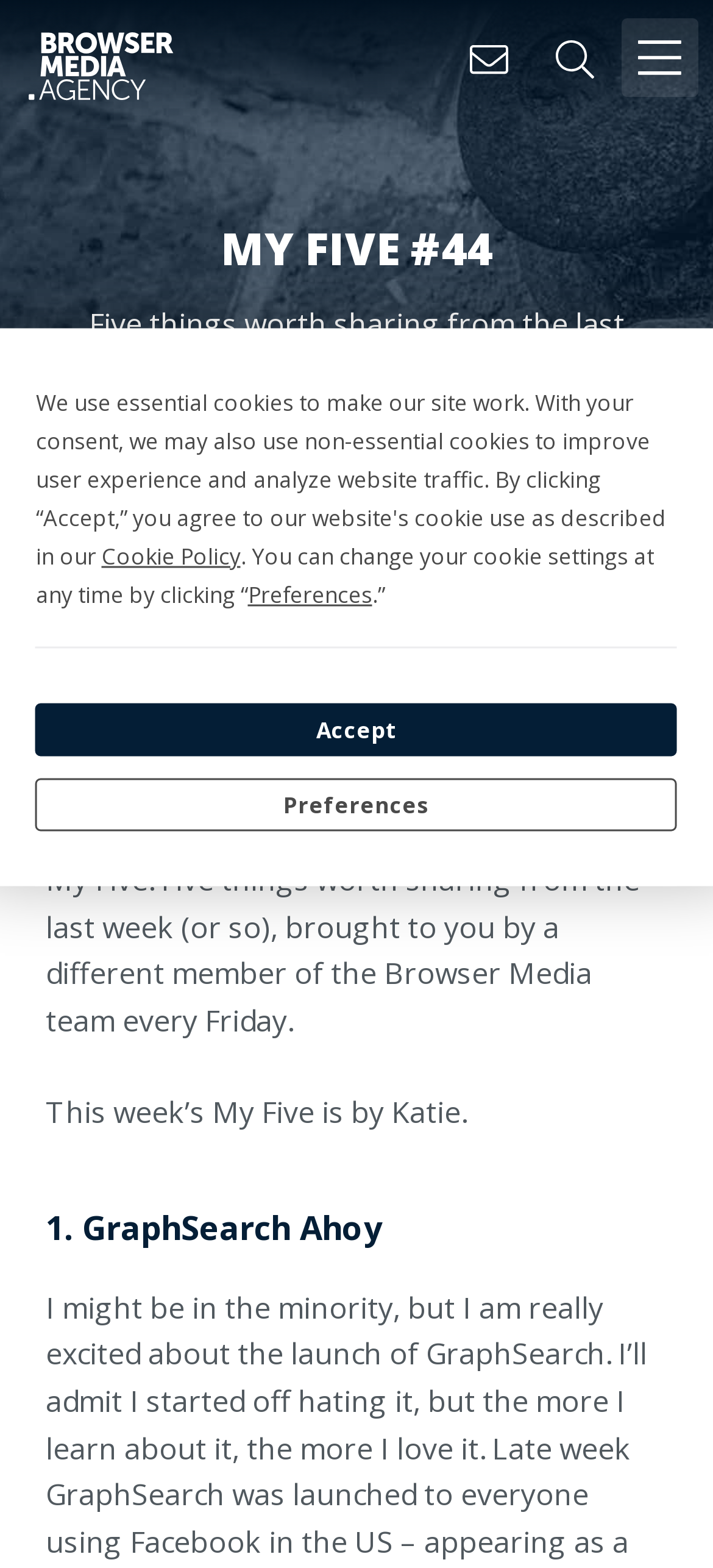What is the first topic mentioned in this My Five post?
Refer to the image and give a detailed response to the question.

The first topic is mentioned in the heading '1. GraphSearch Ahoy' which is located below the introduction text.